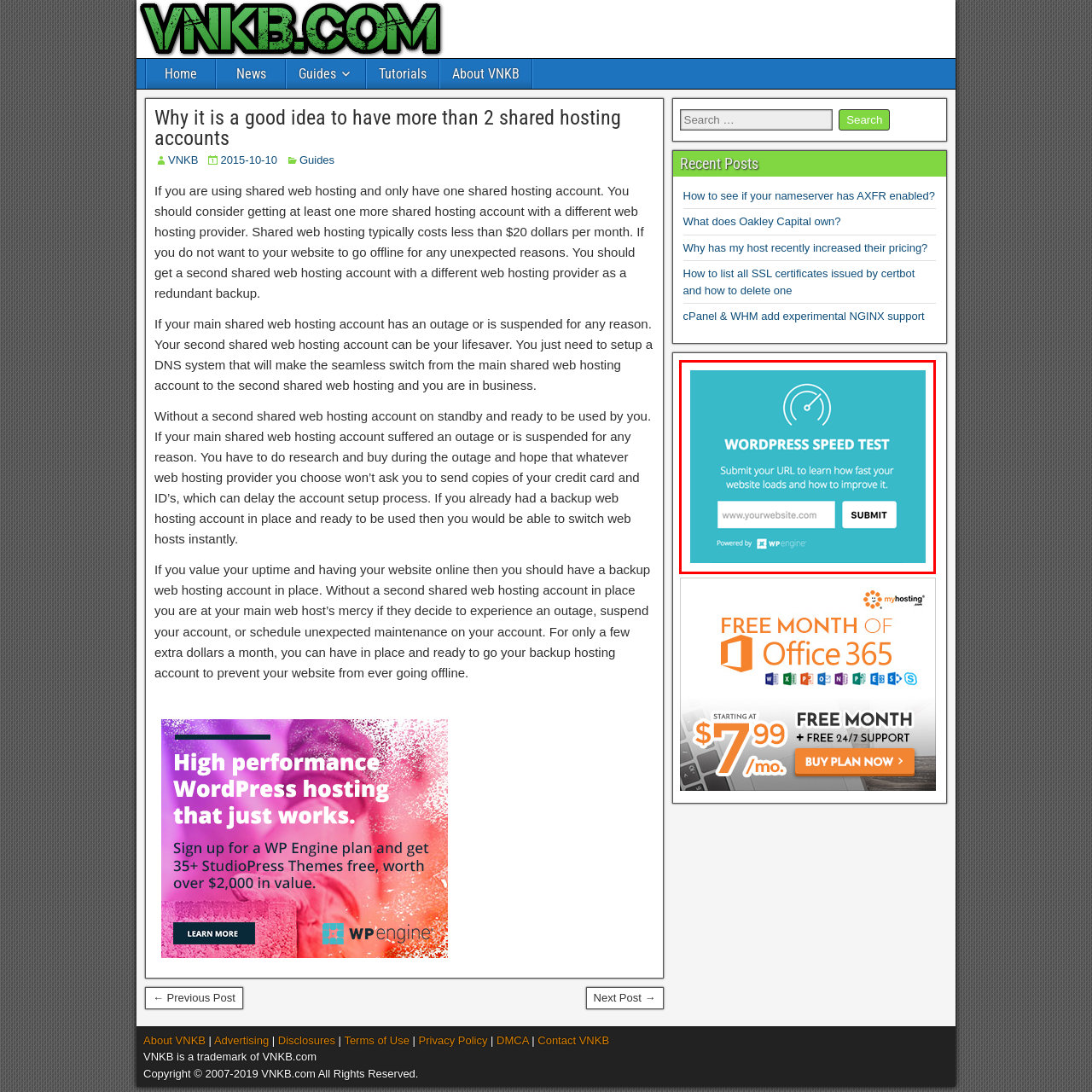What is the purpose of the circular icon at the top?
Look at the image highlighted within the red bounding box and provide a detailed answer to the question.

The circular icon at the top of the image is a speedometer icon, which indicates measurement and speed, reflecting the purpose of the WordPress Speed Test.